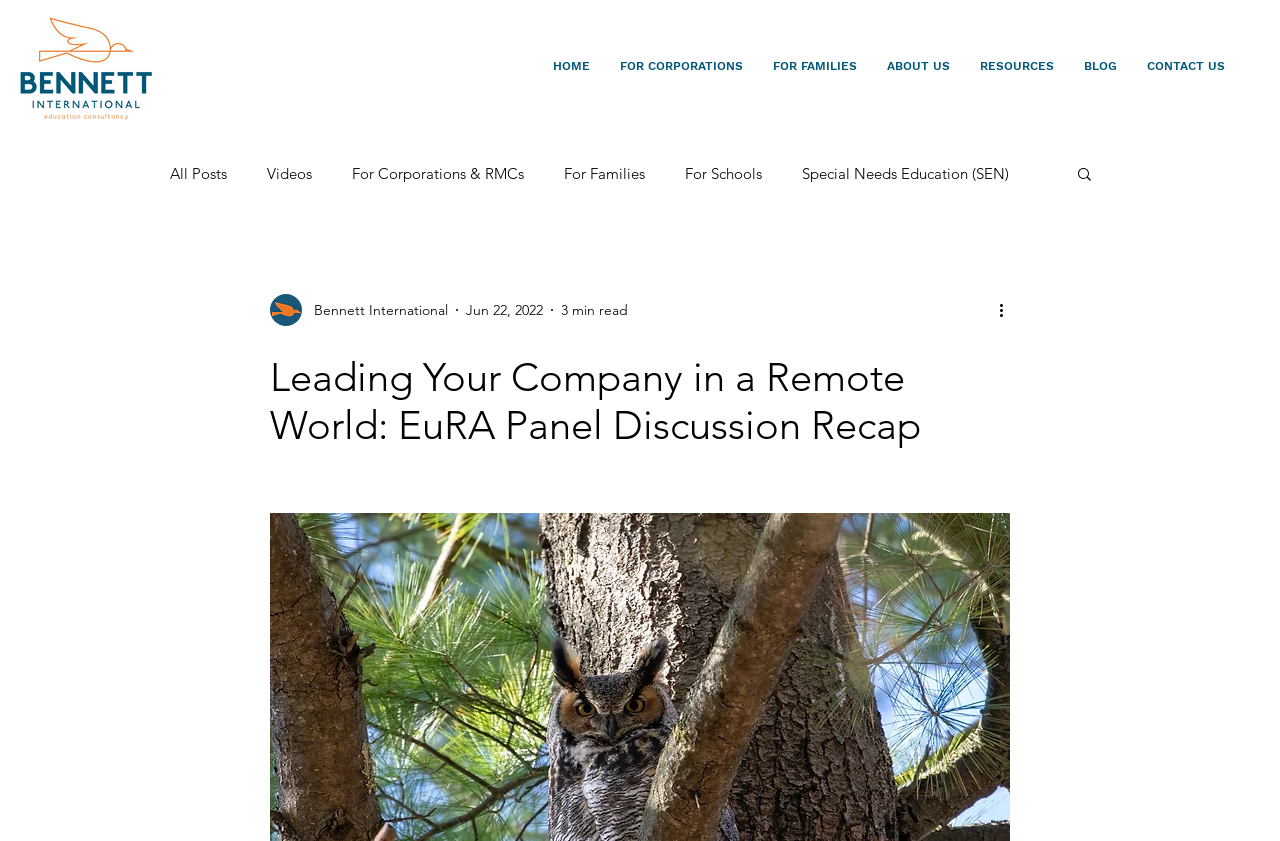Convey a detailed summary of the webpage, mentioning all key elements.

This webpage is about a blog post titled "Leading Your Company in a Remote World: EuRA Panel Discussion Recap" by Bennett President Tim Dwyer. At the top left corner, there is a Bennett logo image. Below the logo, there is a navigation menu with links to "HOME", "FOR CORPORATIONS", "FOR FAMILIES", "ABOUT US", "RESOURCES", "BLOG", and "CONTACT US". 

To the right of the navigation menu, there is another navigation menu specific to the blog section, with links to "All Posts", "Videos", and categories related to corporations, families, schools, and special needs education. 

A search button with a magnifying glass icon is located at the top right corner. Below the search button, there is a section with the writer's picture, the company name "Bennett International", the date "Jun 22, 2022", and a "3 min read" indicator. 

A "More actions" button is located to the right of this section. The main content of the blog post is headed by a title "Leading Your Company in a Remote World: EuRA Panel Discussion Recap", which takes up most of the page.